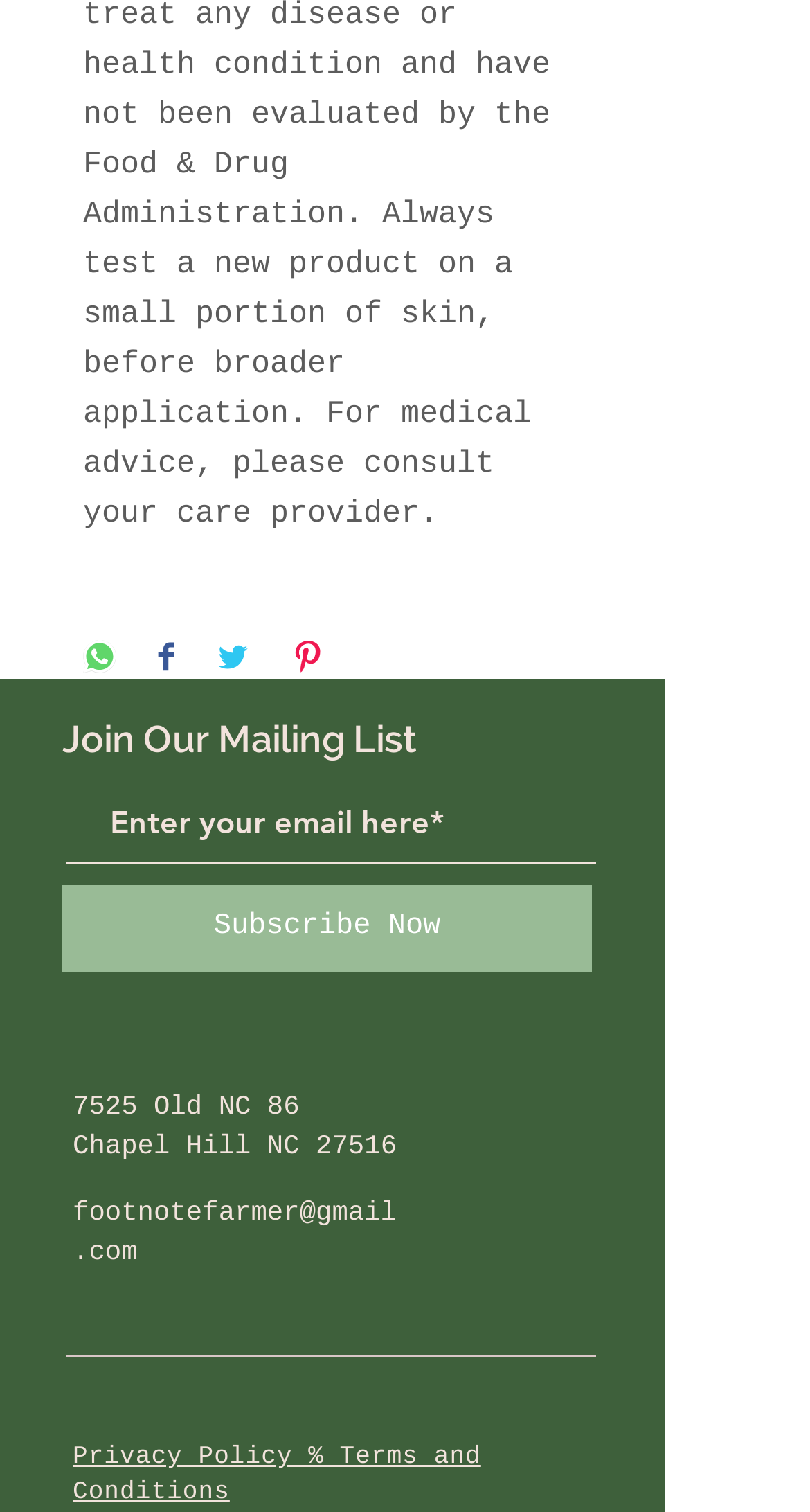Identify the bounding box coordinates of the element that should be clicked to fulfill this task: "Send an email to farmer". The coordinates should be provided as four float numbers between 0 and 1, i.e., [left, top, right, bottom].

[0.09, 0.791, 0.49, 0.839]